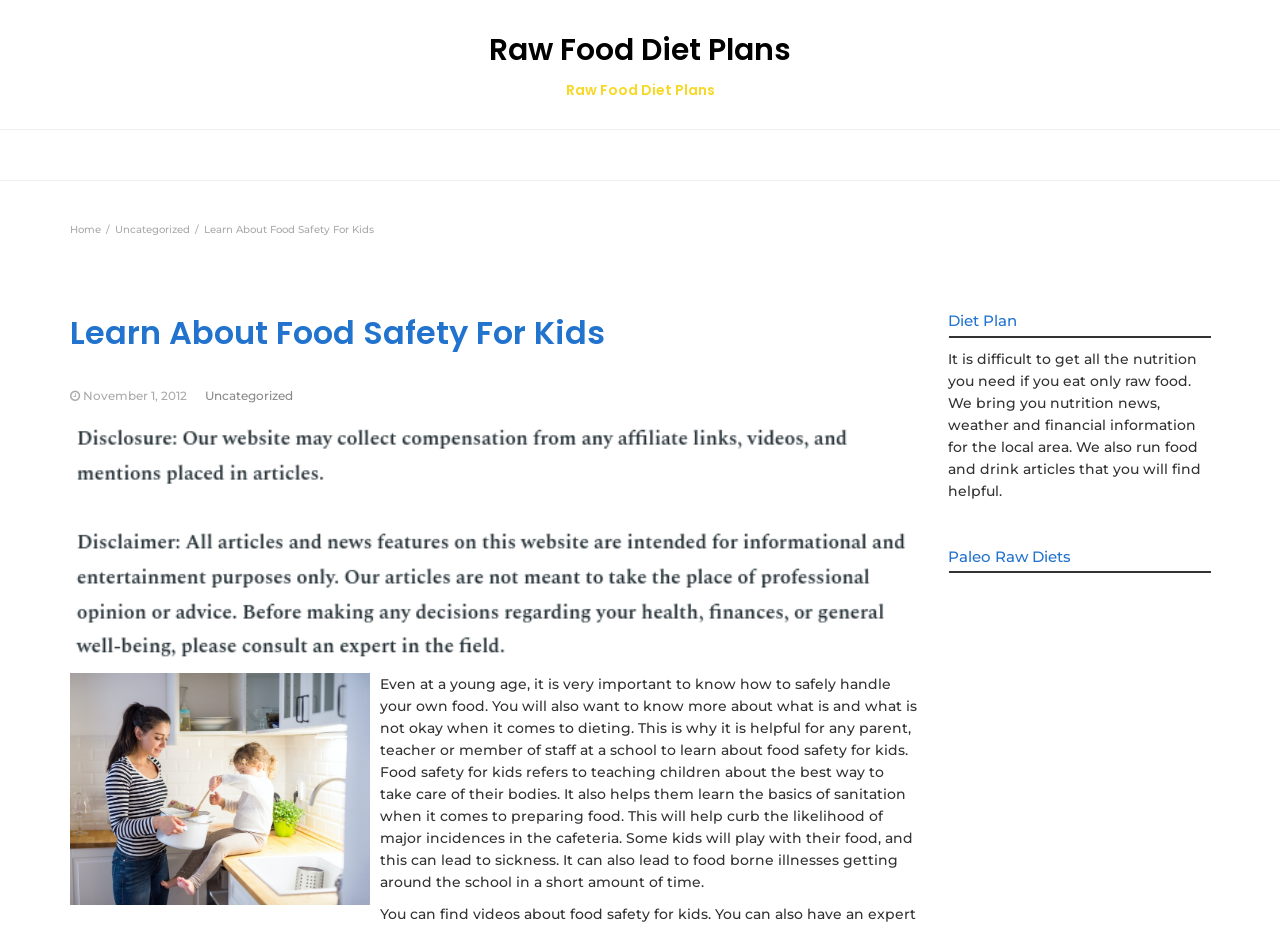Give a one-word or short phrase answer to the question: 
What type of diet is mentioned as difficult to get all the nutrition from?

Raw food diet